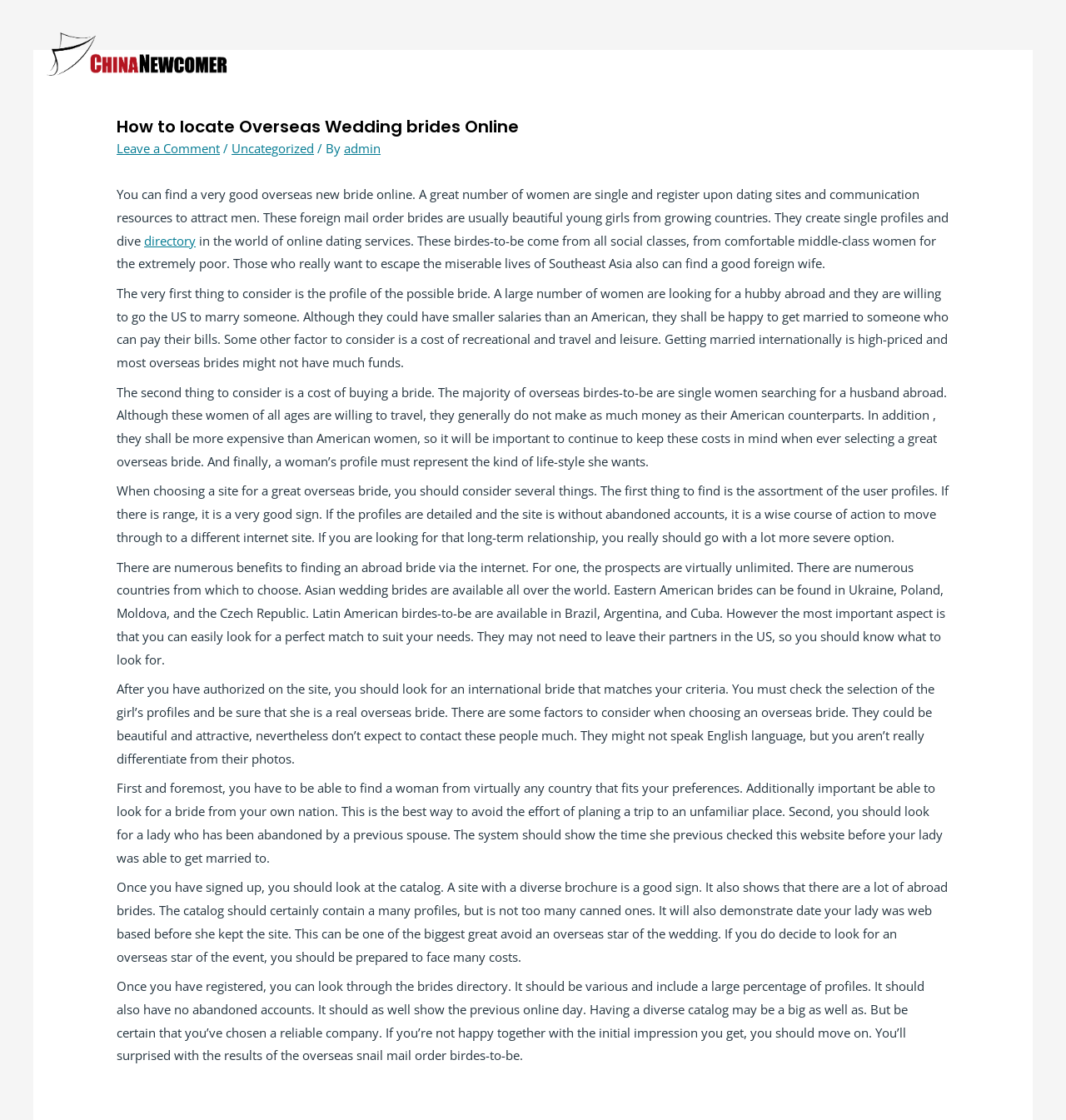Identify the bounding box for the UI element described as: "Leave a Comment". The coordinates should be four float numbers between 0 and 1, i.e., [left, top, right, bottom].

[0.109, 0.125, 0.206, 0.14]